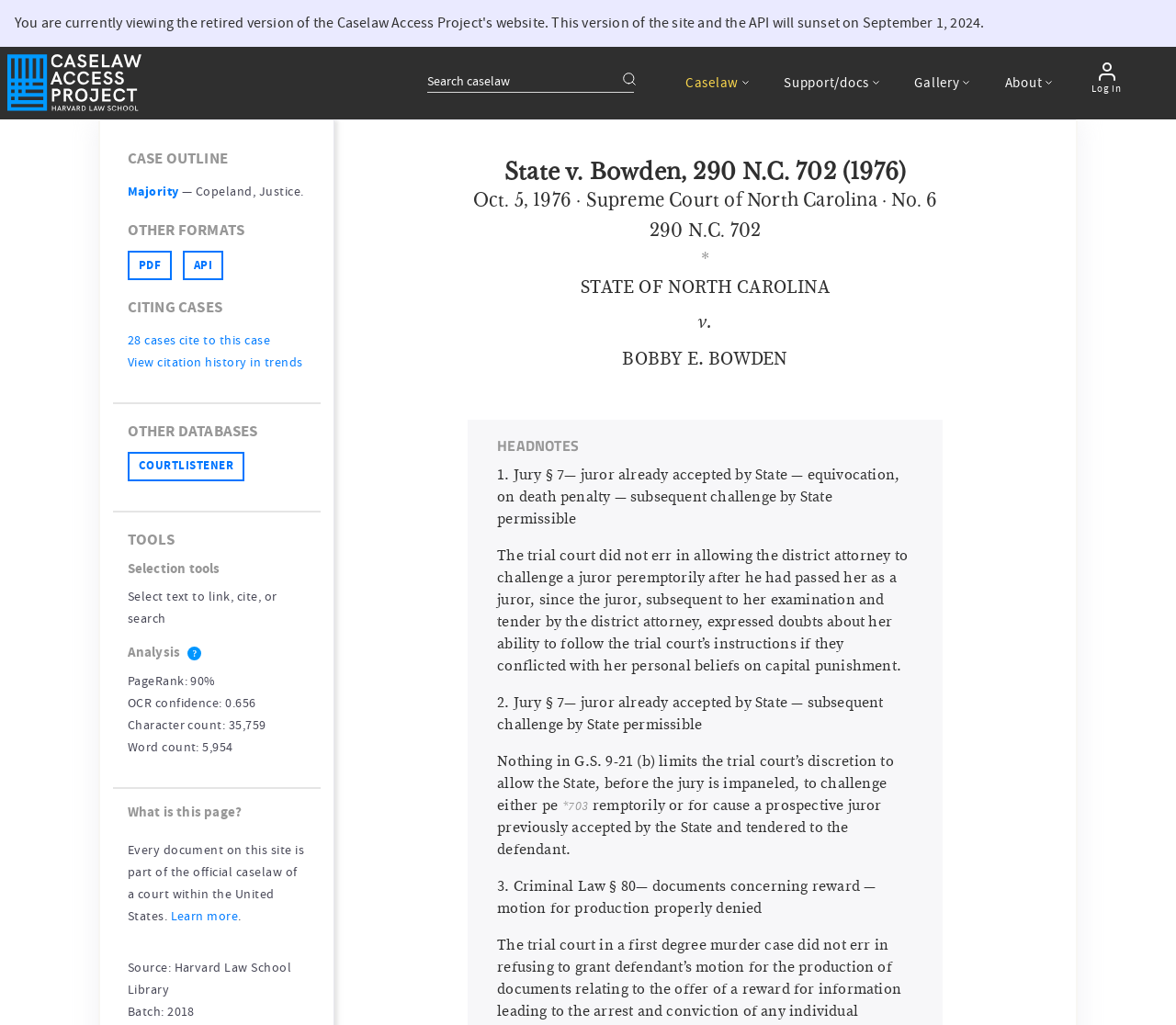Please respond to the question with a concise word or phrase:
What is the PageRank of this page?

90%